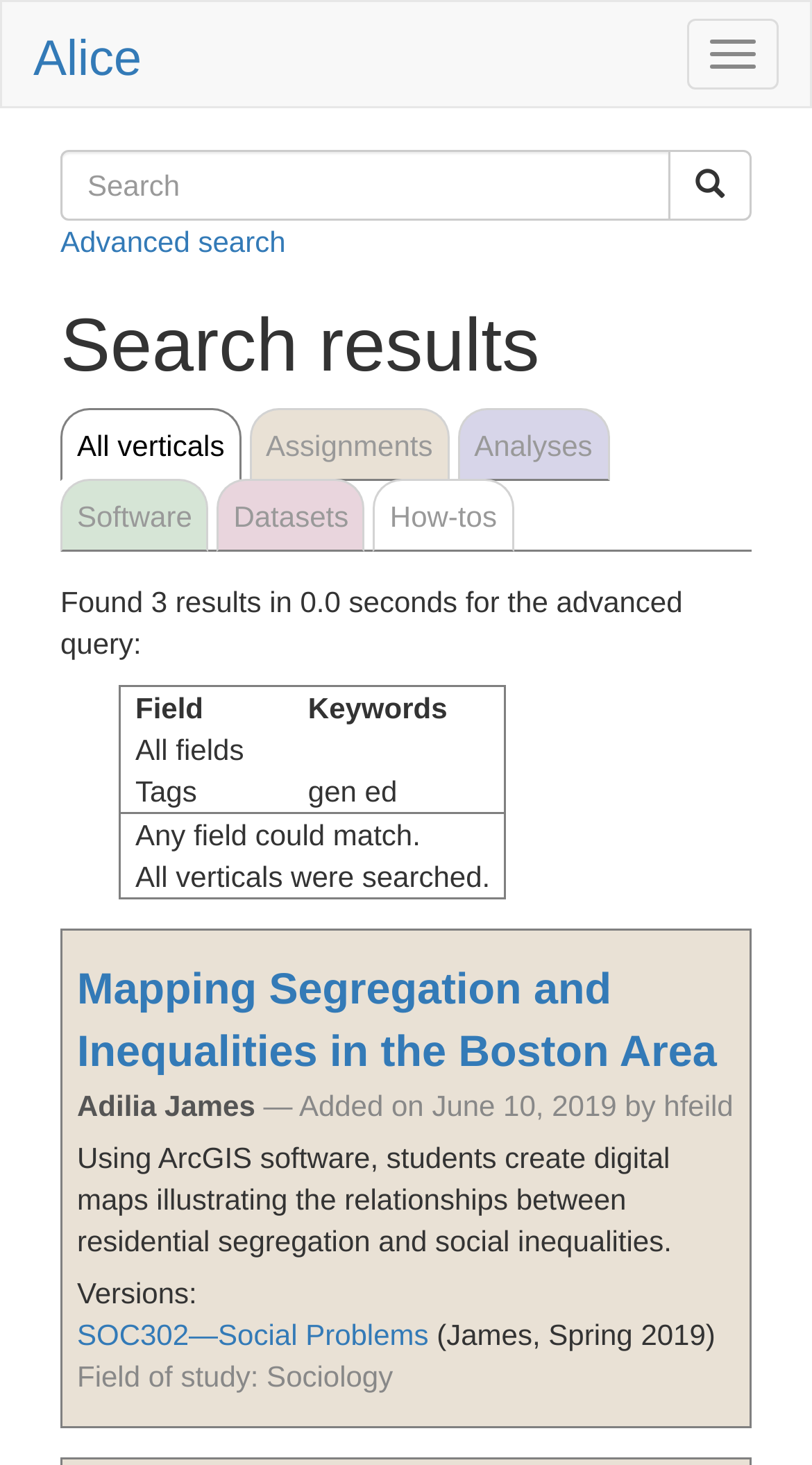Identify the bounding box coordinates for the UI element described as: "Alice". The coordinates should be provided as four floats between 0 and 1: [left, top, right, bottom].

[0.041, 0.021, 0.174, 0.06]